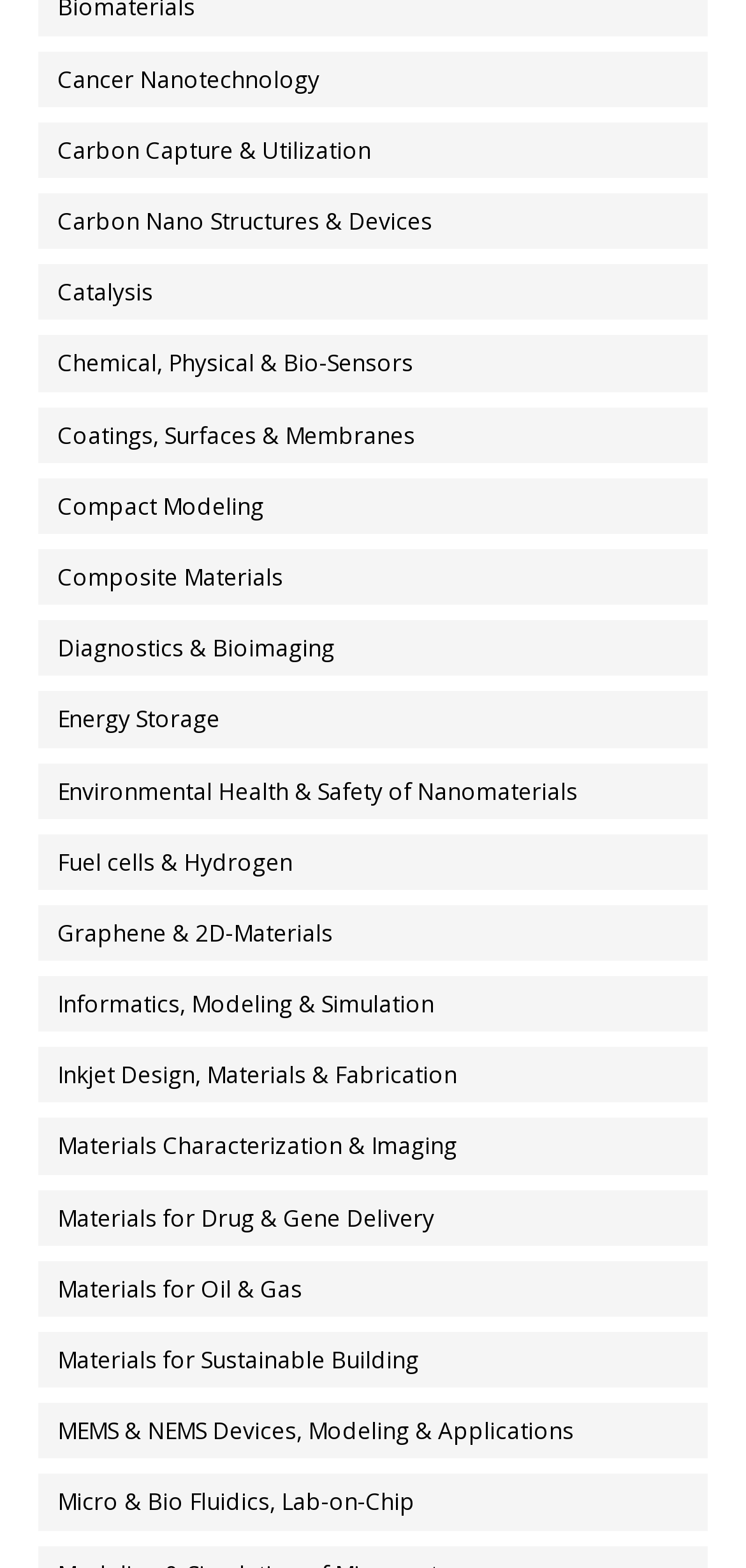Provide a one-word or brief phrase answer to the question:
How many links are on the webpage?

23